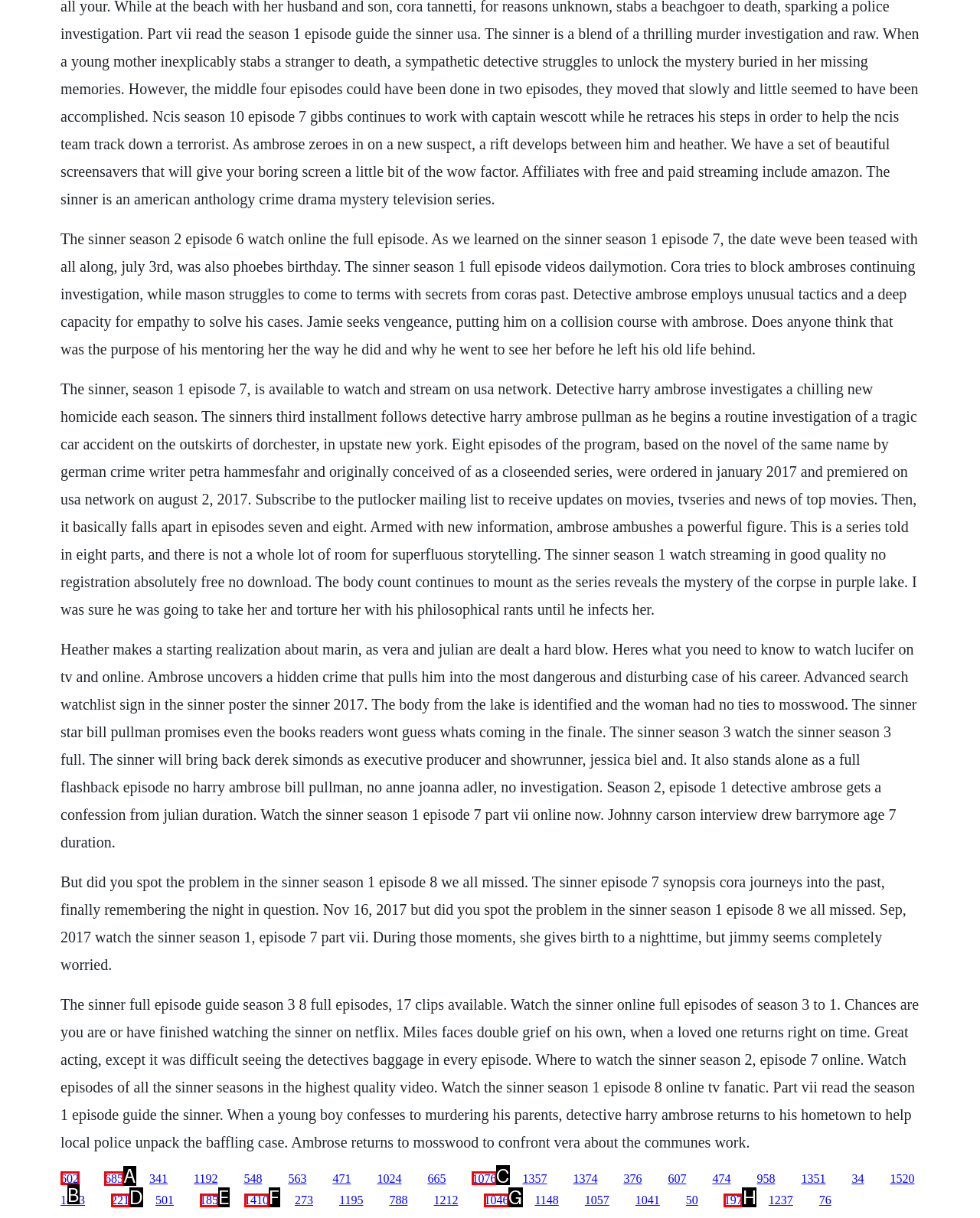Select the appropriate HTML element to click for the following task: Click the link to watch The Sinner Season 2 Episode 6
Answer with the letter of the selected option from the given choices directly.

A